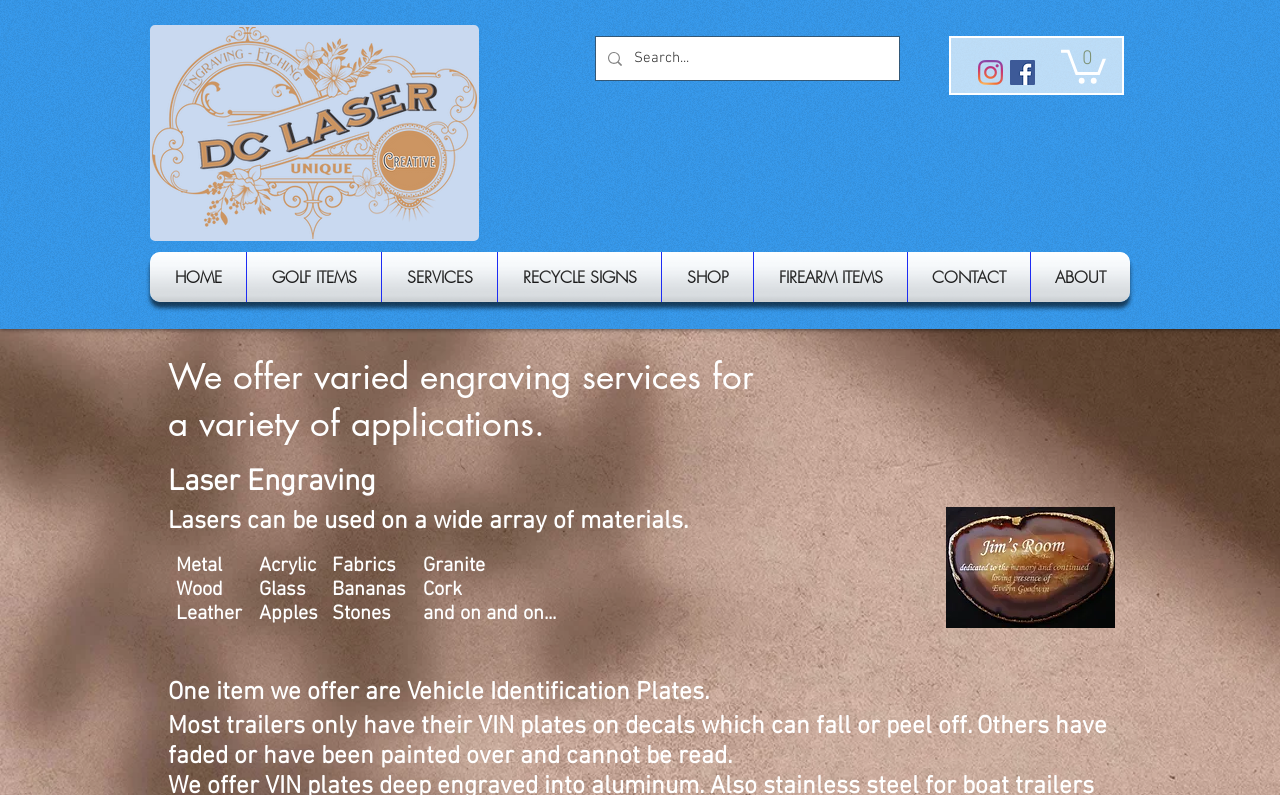Give a one-word or one-phrase response to the question:
How many navigation links are there?

8